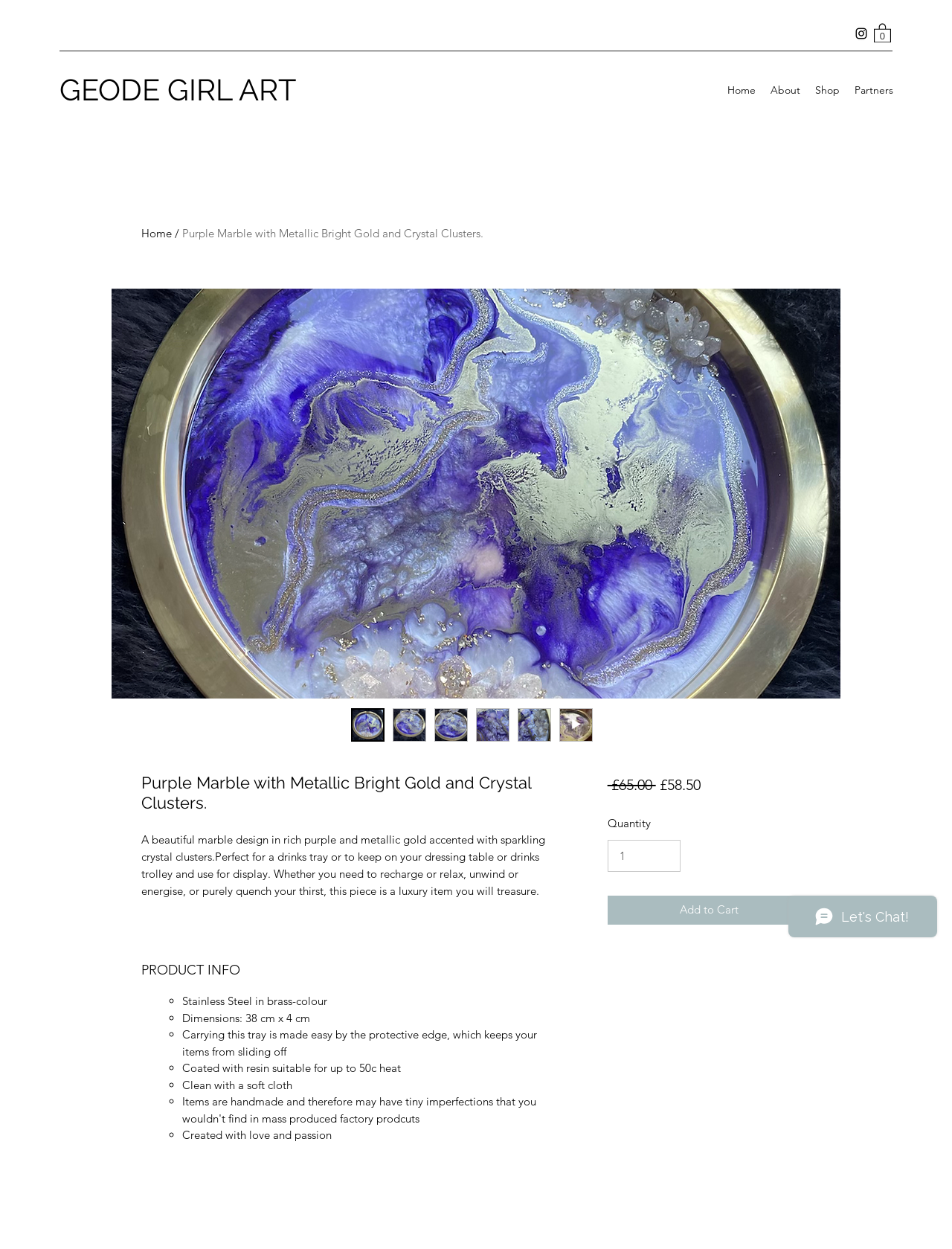How do you clean the tray?
Relying on the image, give a concise answer in one word or a brief phrase.

With a soft cloth